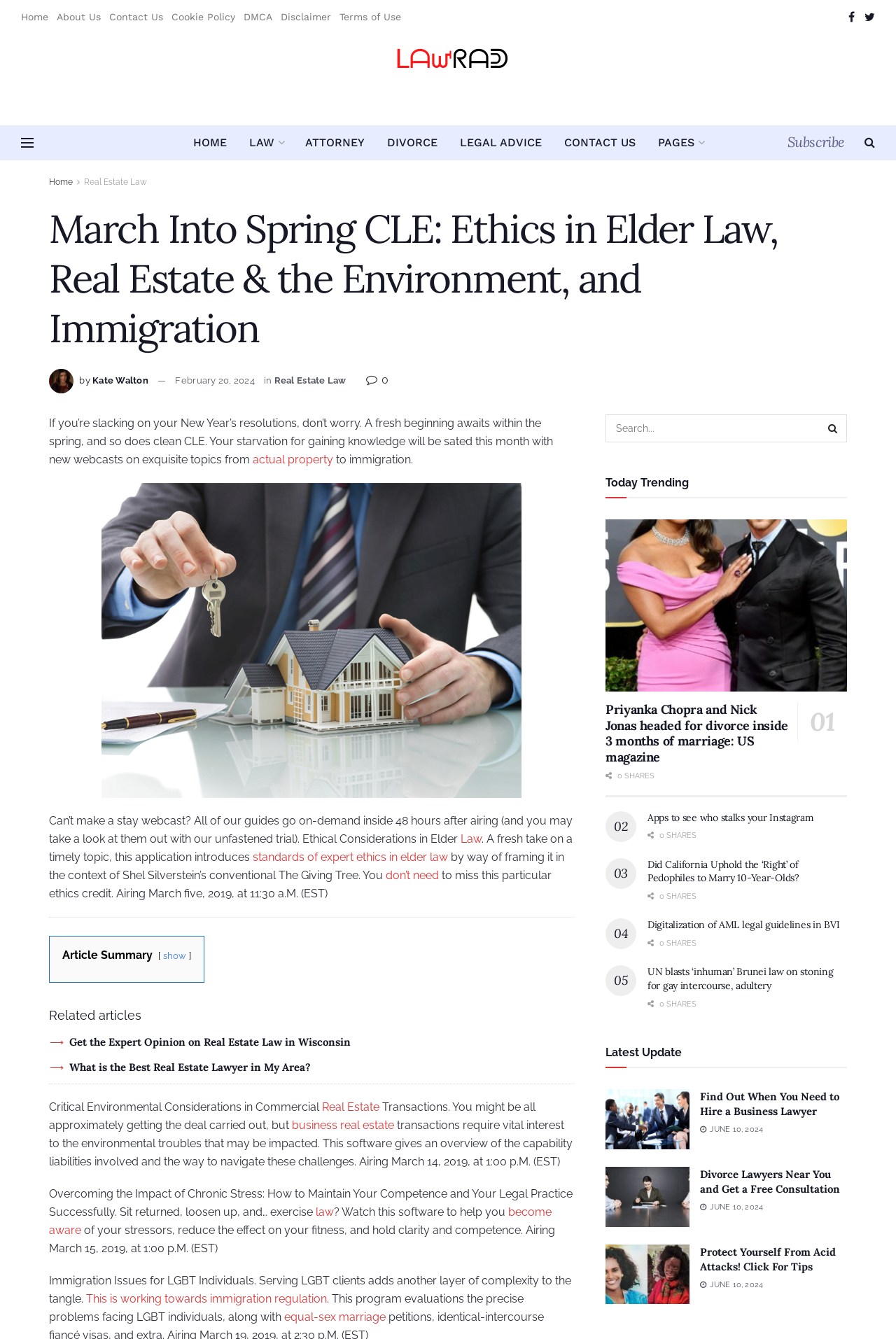Identify the coordinates of the bounding box for the element that must be clicked to accomplish the instruction: "Click on the 'Home' link".

[0.023, 0.0, 0.054, 0.025]